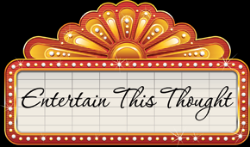What type of font is used for the phrase?
Respond to the question with a single word or phrase according to the image.

Elegant cursive